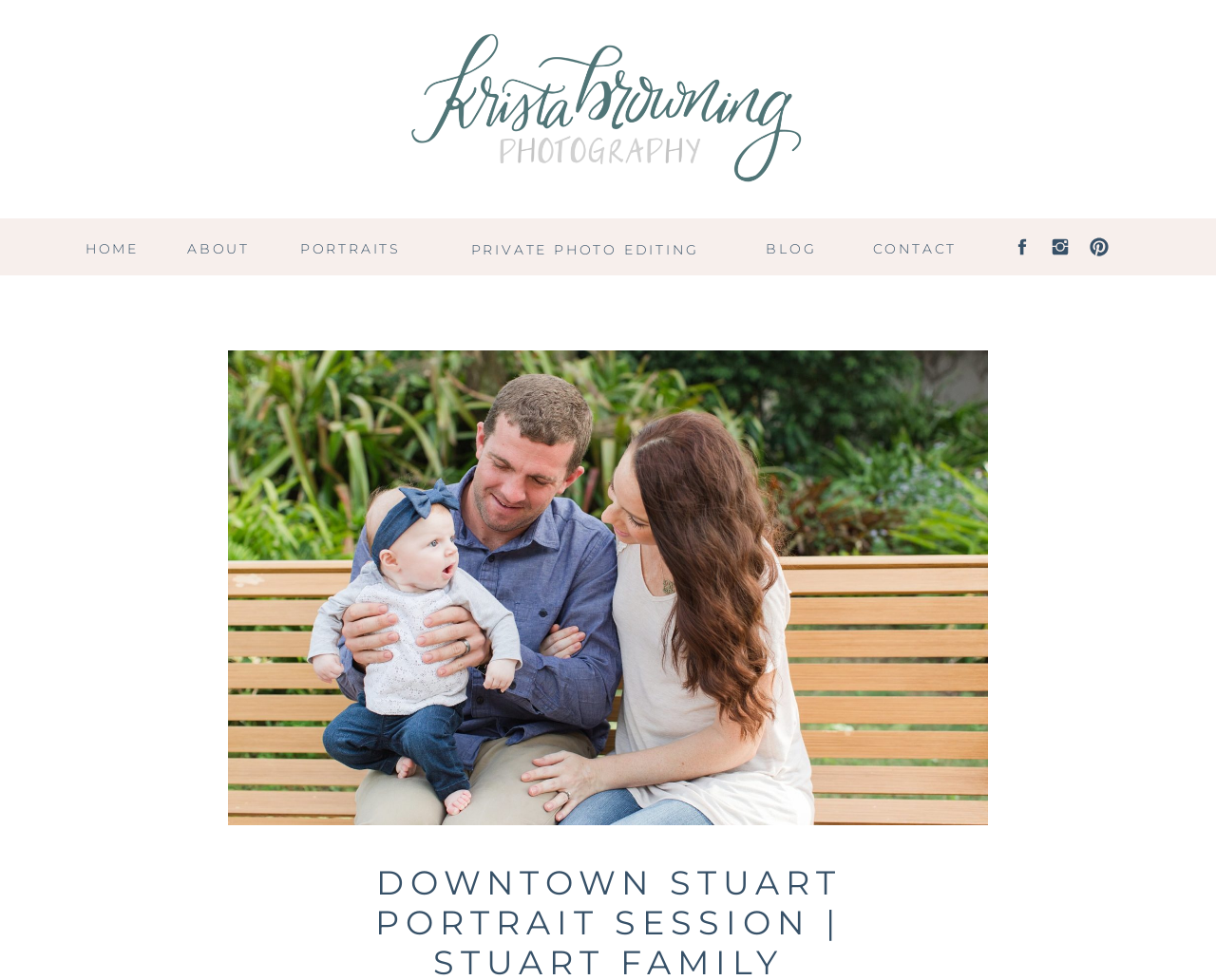Can you find and provide the main heading text of this webpage?

DOWNTOWN STUART PORTRAIT SESSION | STUART FAMILY PHOTOGRAPHER